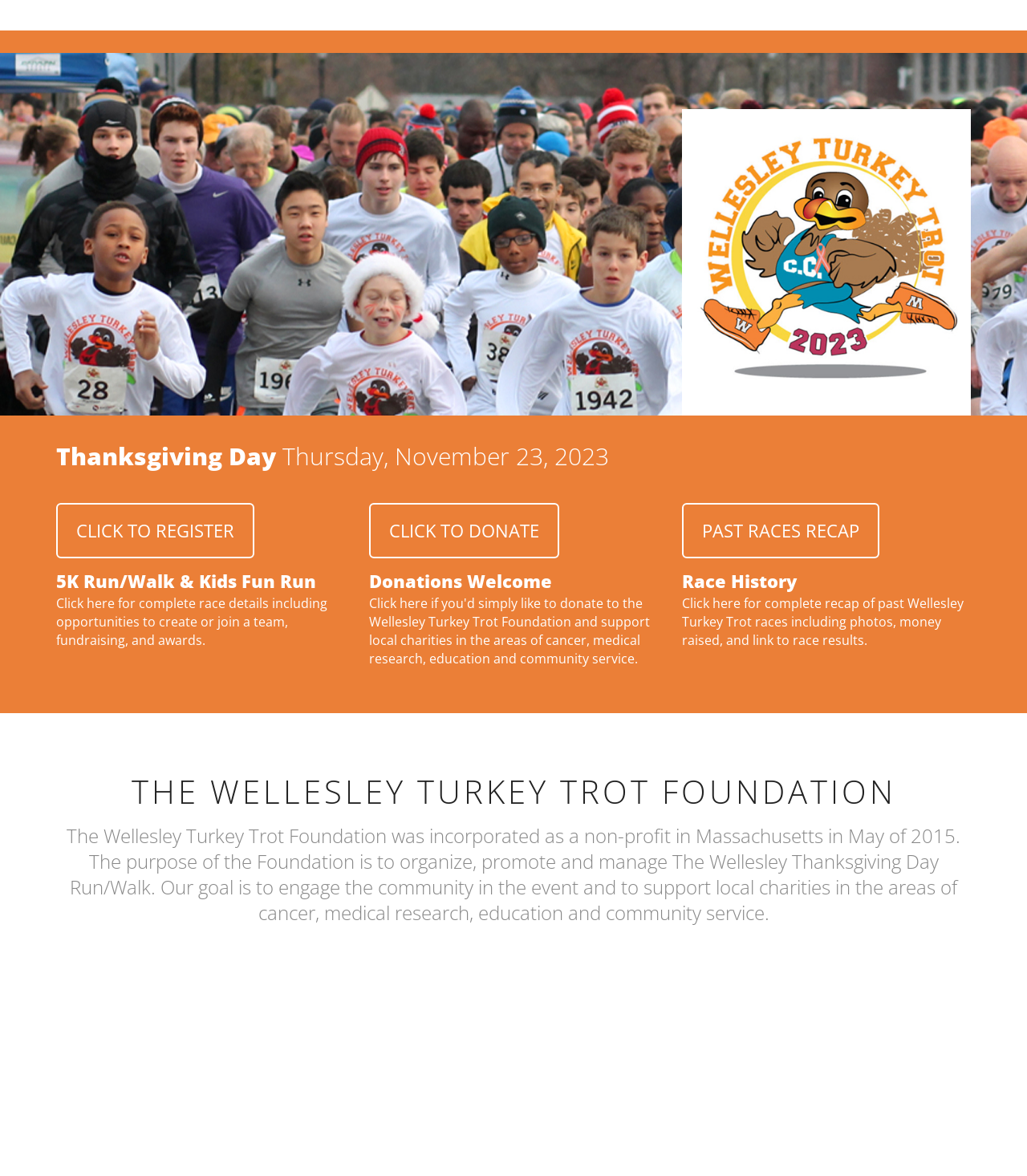Give a short answer using one word or phrase for the question:
What type of event is organized by the Wellesley Turkey Trot Foundation?

5K Run/Walk & Kids Fun Run